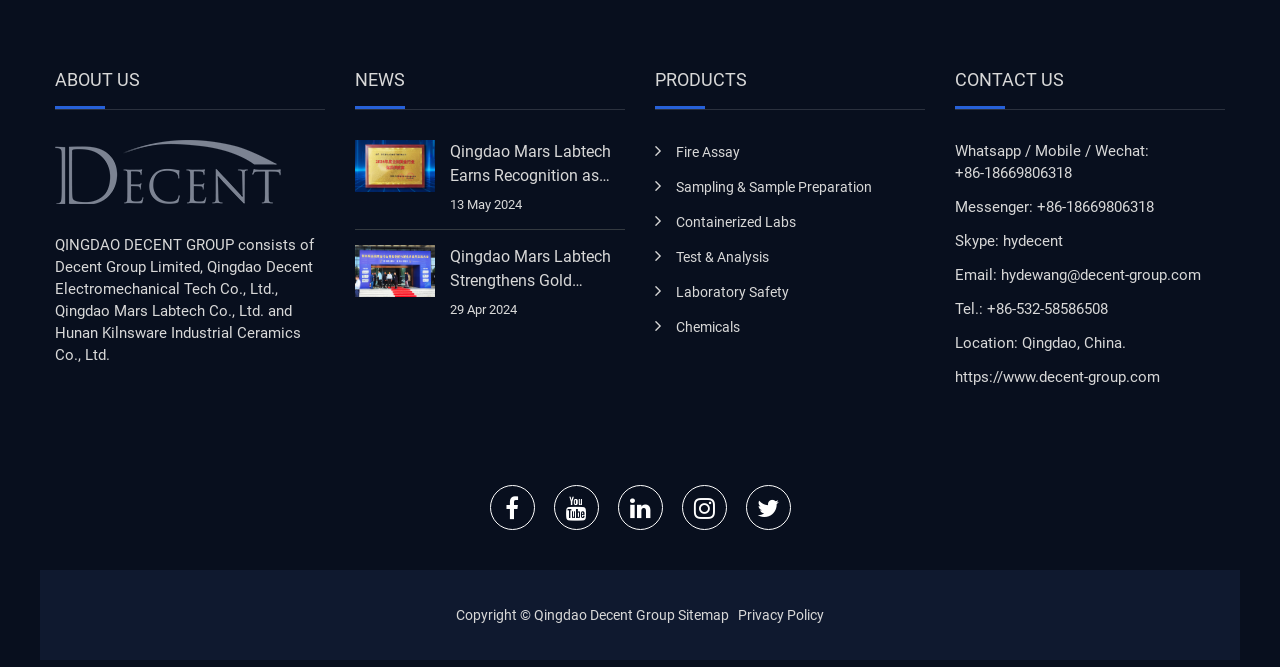What is the copyright information mentioned at the bottom of the webpage?
Use the information from the image to give a detailed answer to the question.

At the bottom of the webpage, there is a StaticText element with the text 'Copyright © Qingdao Decent Group'. From this, we can infer that the copyright information is Copyright © Qingdao Decent Group.